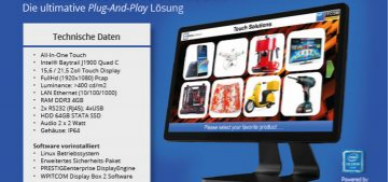Describe the image thoroughly, including all noticeable details.

The image showcases the ITMediaConsult - Interactive Product Presenter, featuring a vibrant monitor displaying various technical specifications and applications of the product. Highlighted prominently are the key features, including an All-in-One Touch interface, powered by an Intel Baytrail J1900 Quad C processor. The screen is a 15.6" Full HD 1920 x 1080 display, emphasizing its high resolution and touchscreen capabilities.

Details such as connectivity options including LAN, COM, and USB ports, along with memory specifications like RAM and storage, are also presented, underscoring the product's versatility for different uses. The image further indicates the compatibility with various operating systems, emphasizing its wide-ranging applications in retail and hospitality environments.

The overall design of the layout reflects a modern and user-friendly approach, ideal for interactive presentations at points of sale, showcasing the essence of plug-and-play convenience in a streamlined manner.